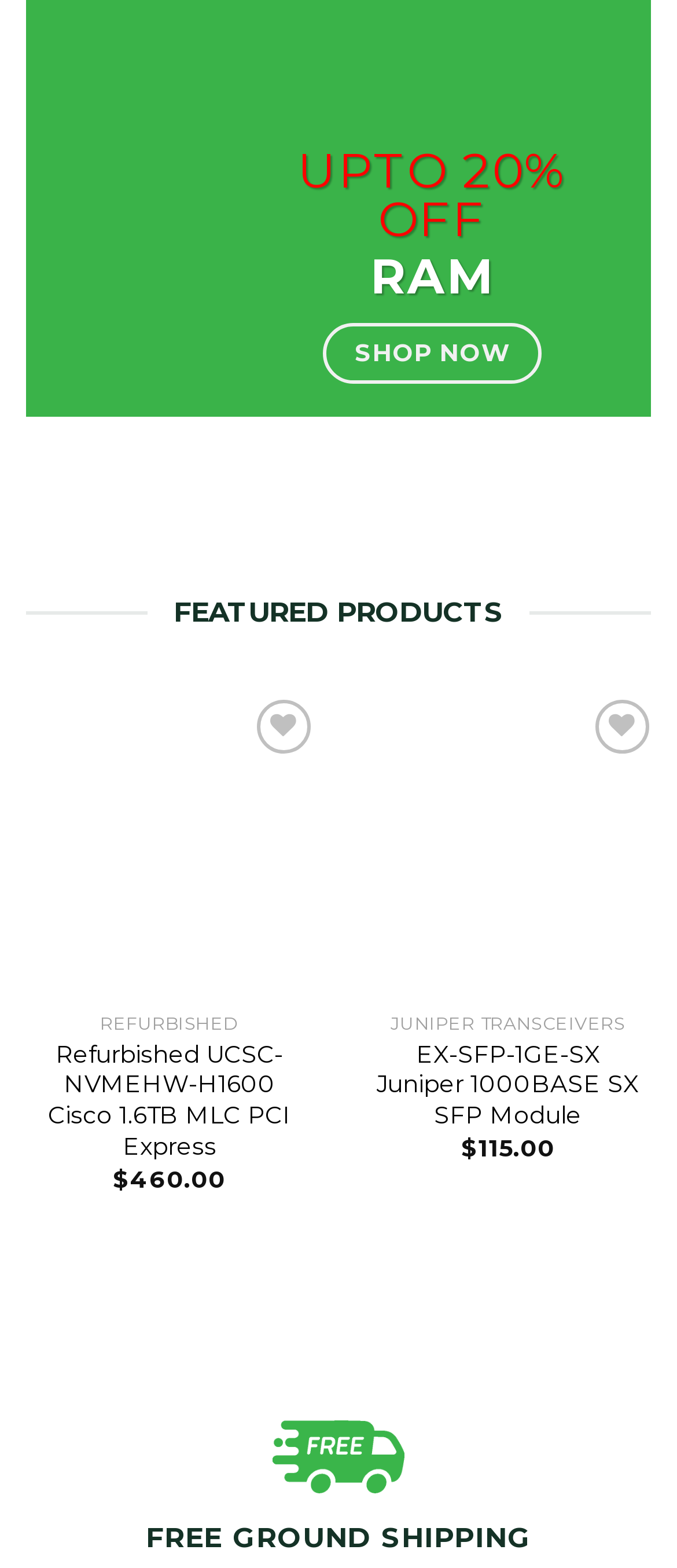What type of product is EX-SFP-1GE-SX?
Answer the question with a thorough and detailed explanation.

I found a StaticText element 'JUNIPER TRANSCEIVERS' near the product link 'EX-SFP-1GE-SX Juniper 1000BASE SX SFP Module', which suggests that EX-SFP-1GE-SX is a type of Juniper transceiver.